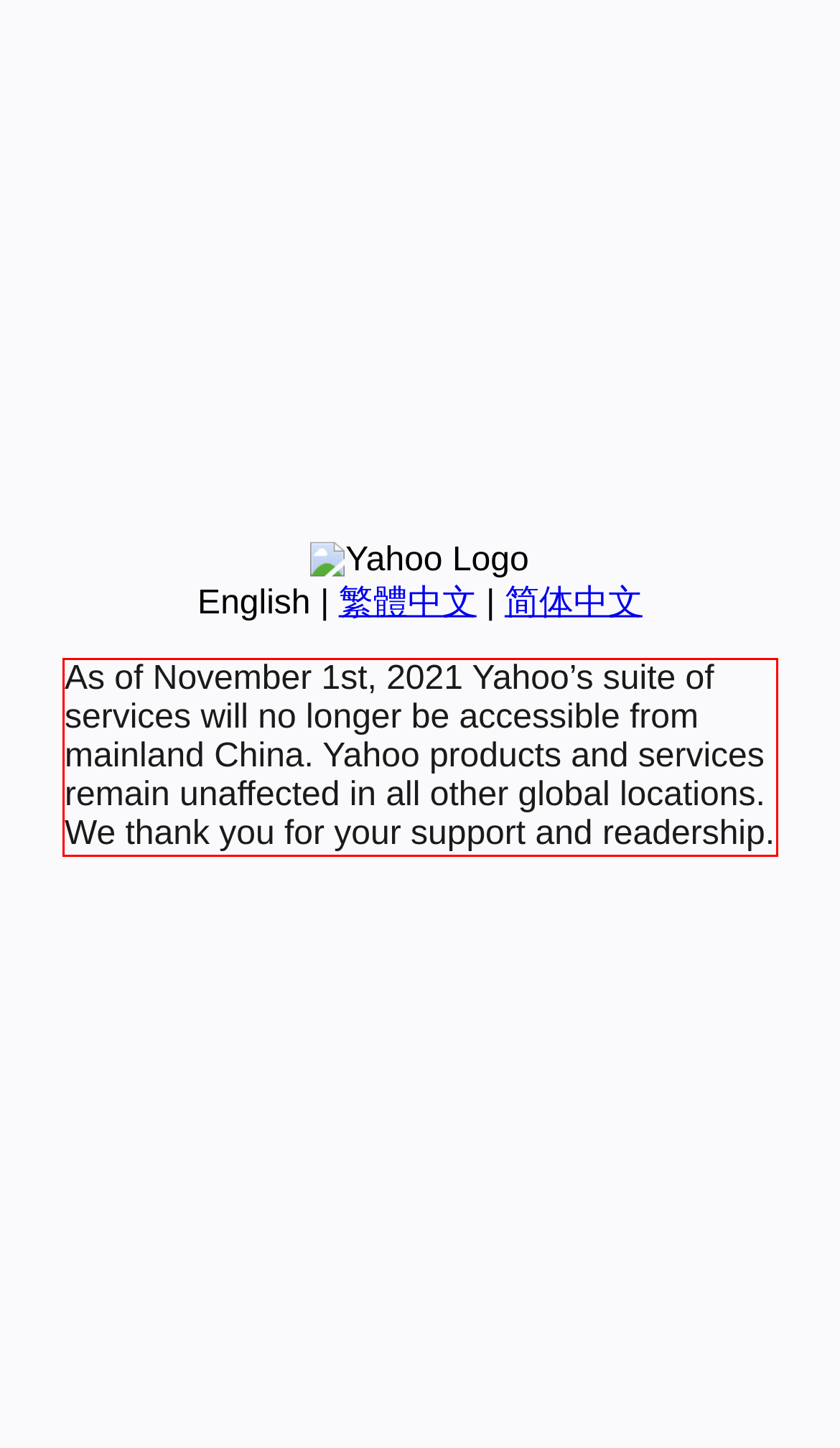Please use OCR to extract the text content from the red bounding box in the provided webpage screenshot.

As of November 1st, 2021 Yahoo’s suite of services will no longer be accessible from mainland China. Yahoo products and services remain unaffected in all other global locations. We thank you for your support and readership.